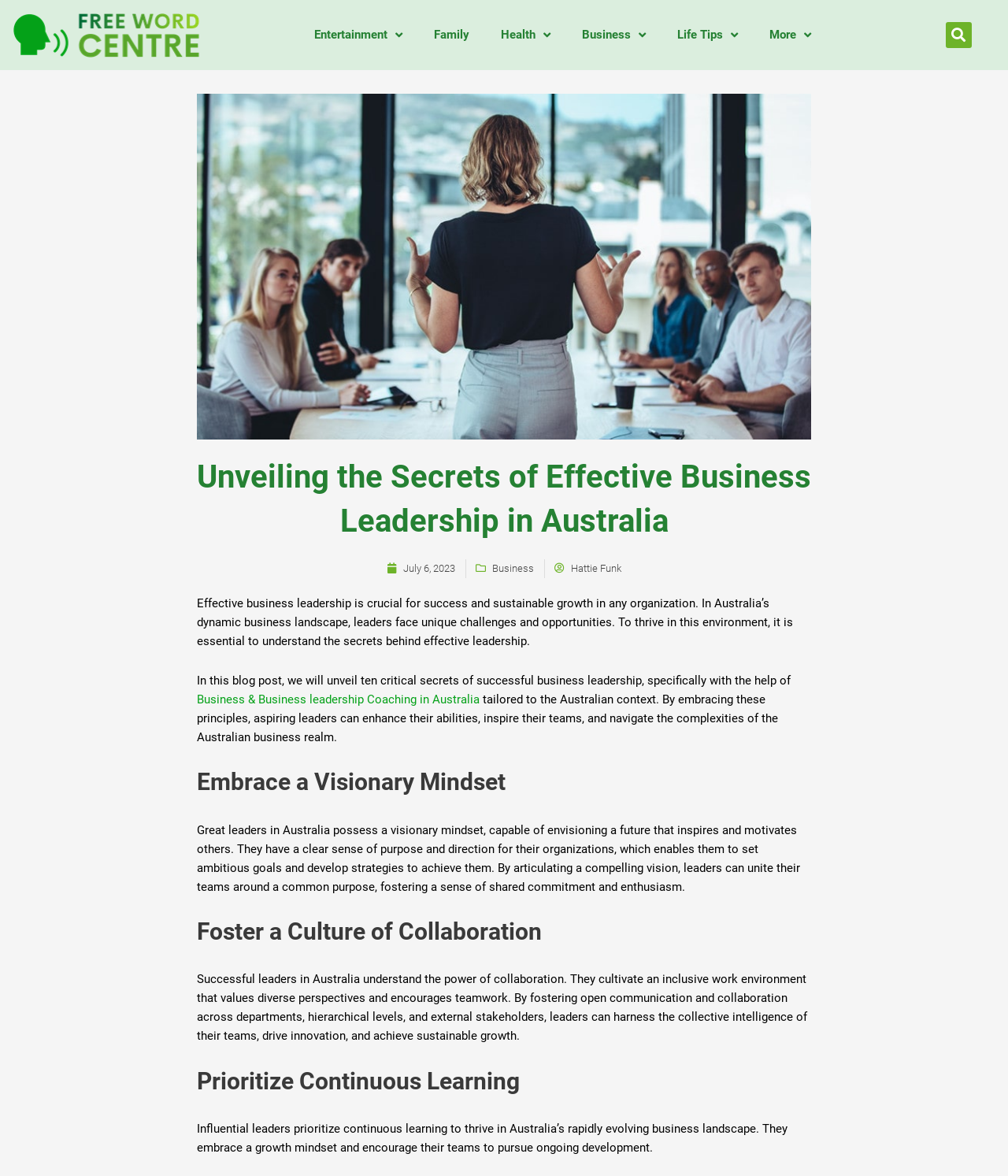What is the author's name?
Observe the image and answer the question with a one-word or short phrase response.

Hattie Funk